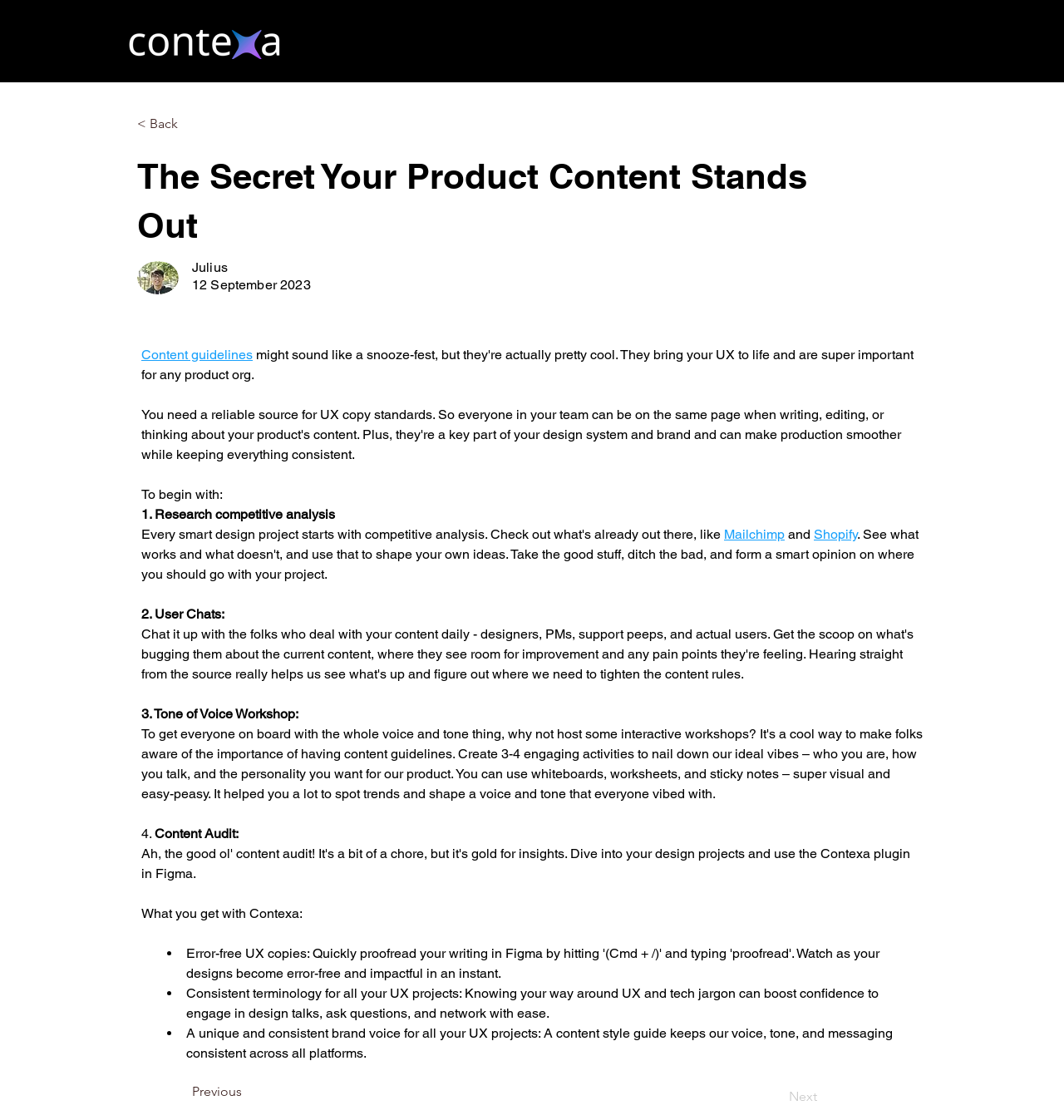Using the format (top-left x, top-left y, bottom-right x, bottom-right y), provide the bounding box coordinates for the described UI element. All values should be floating point numbers between 0 and 1: Content guidelines

[0.133, 0.31, 0.238, 0.324]